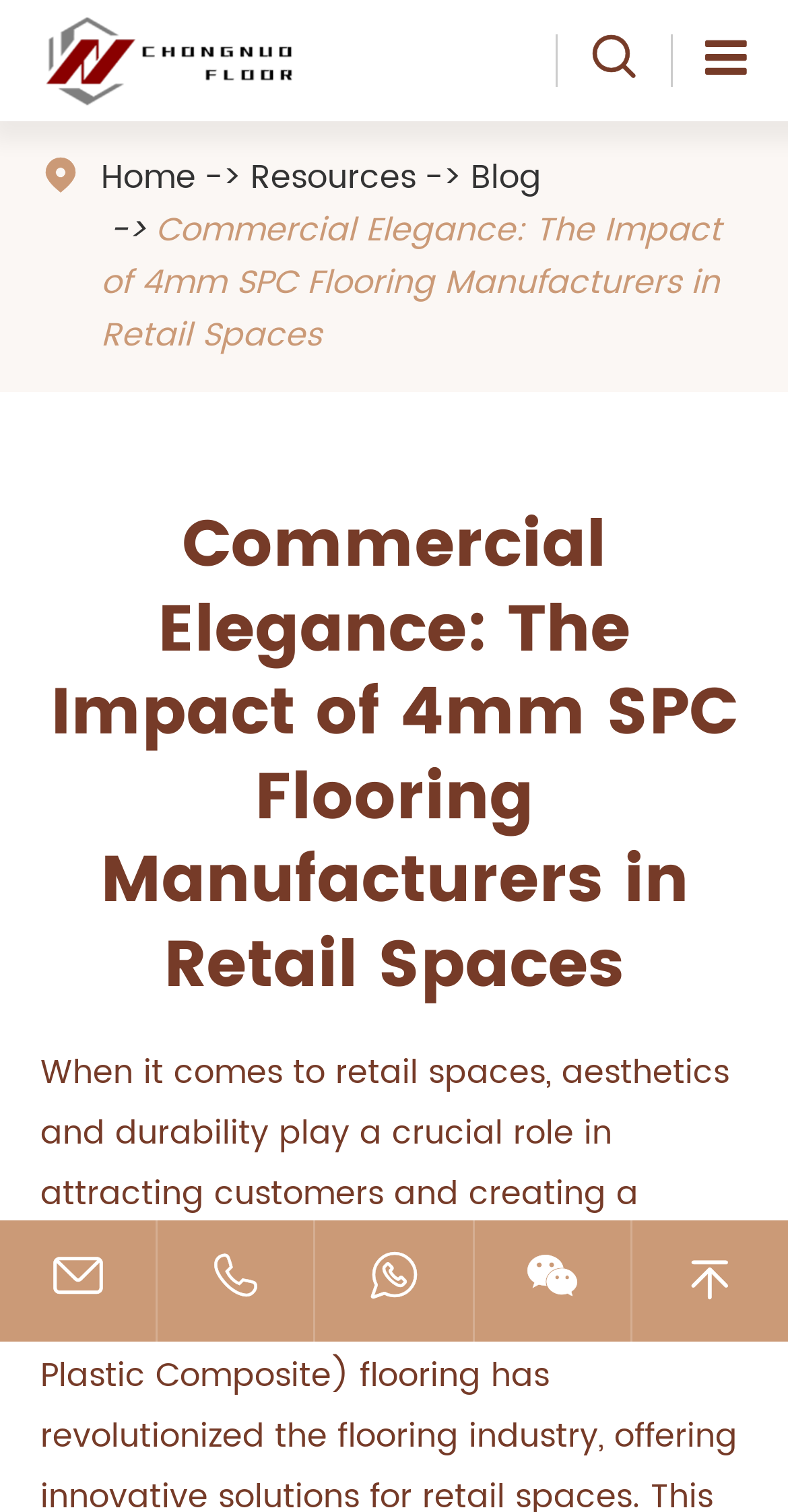Please extract the webpage's main title and generate its text content.

Commercial Elegance: The Impact of 4mm SPC Flooring Manufacturers in Retail Spaces